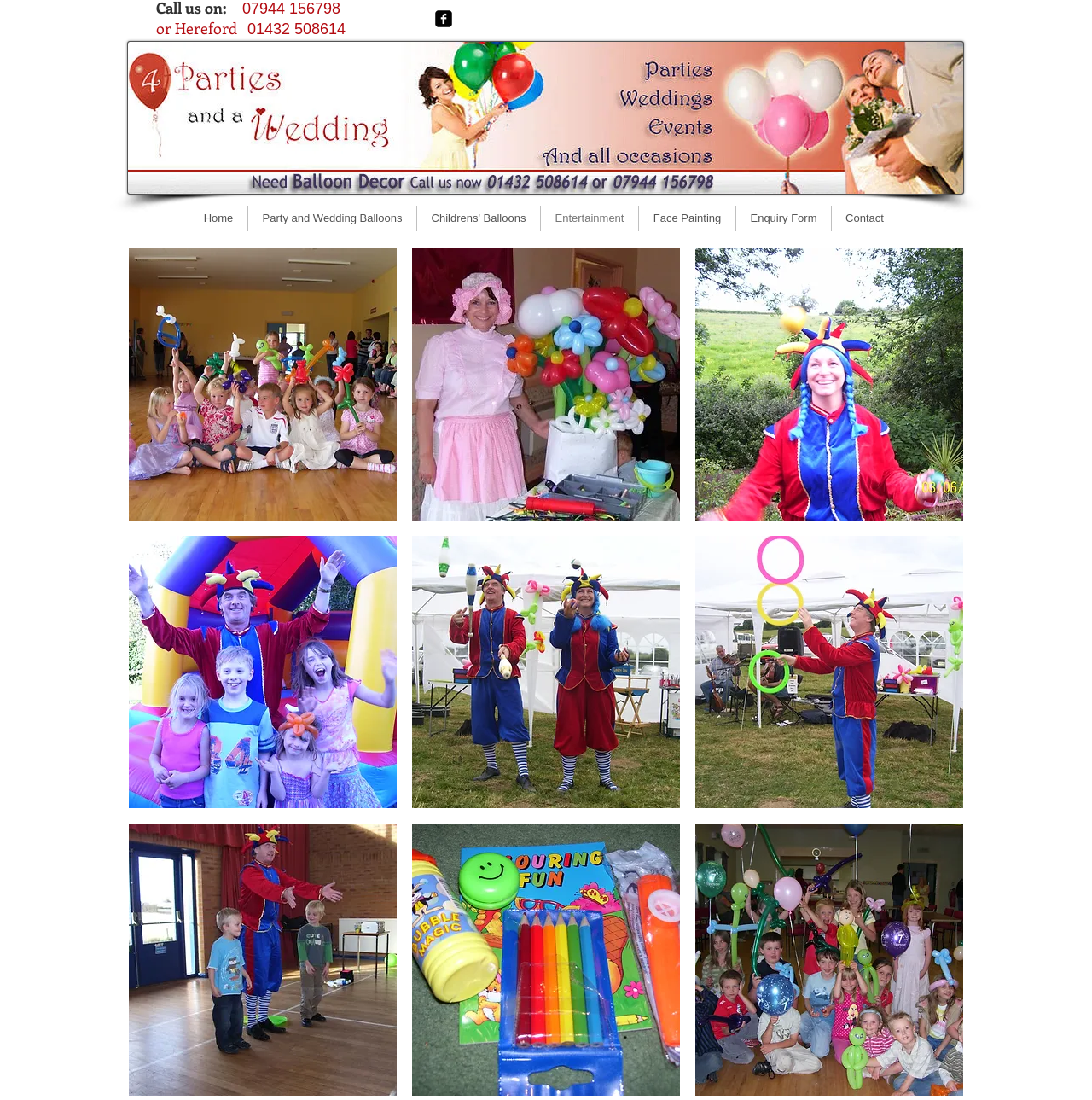How many navigation links are available? From the image, respond with a single word or brief phrase.

7